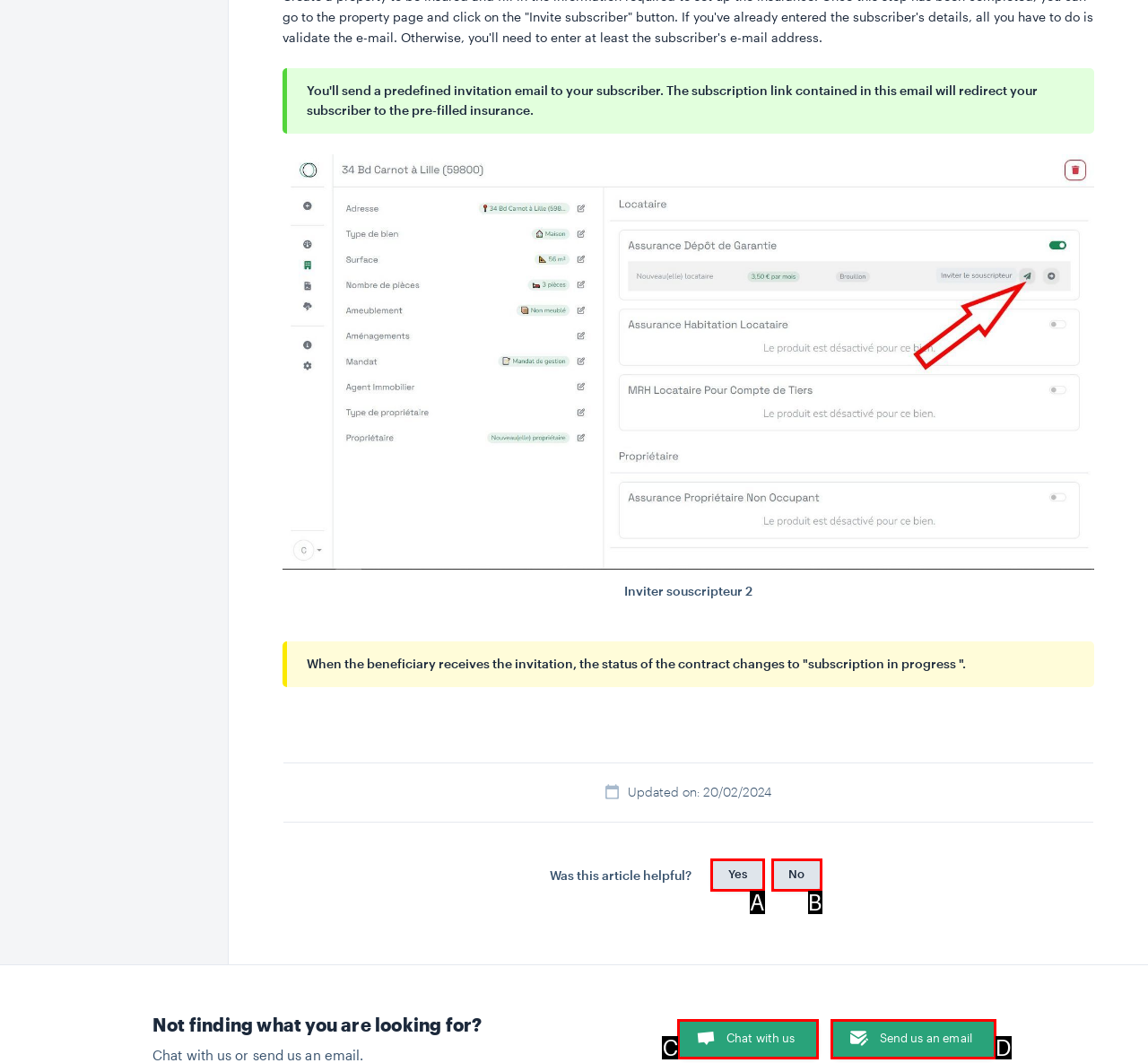Determine the HTML element that best aligns with the description: No
Answer with the appropriate letter from the listed options.

B